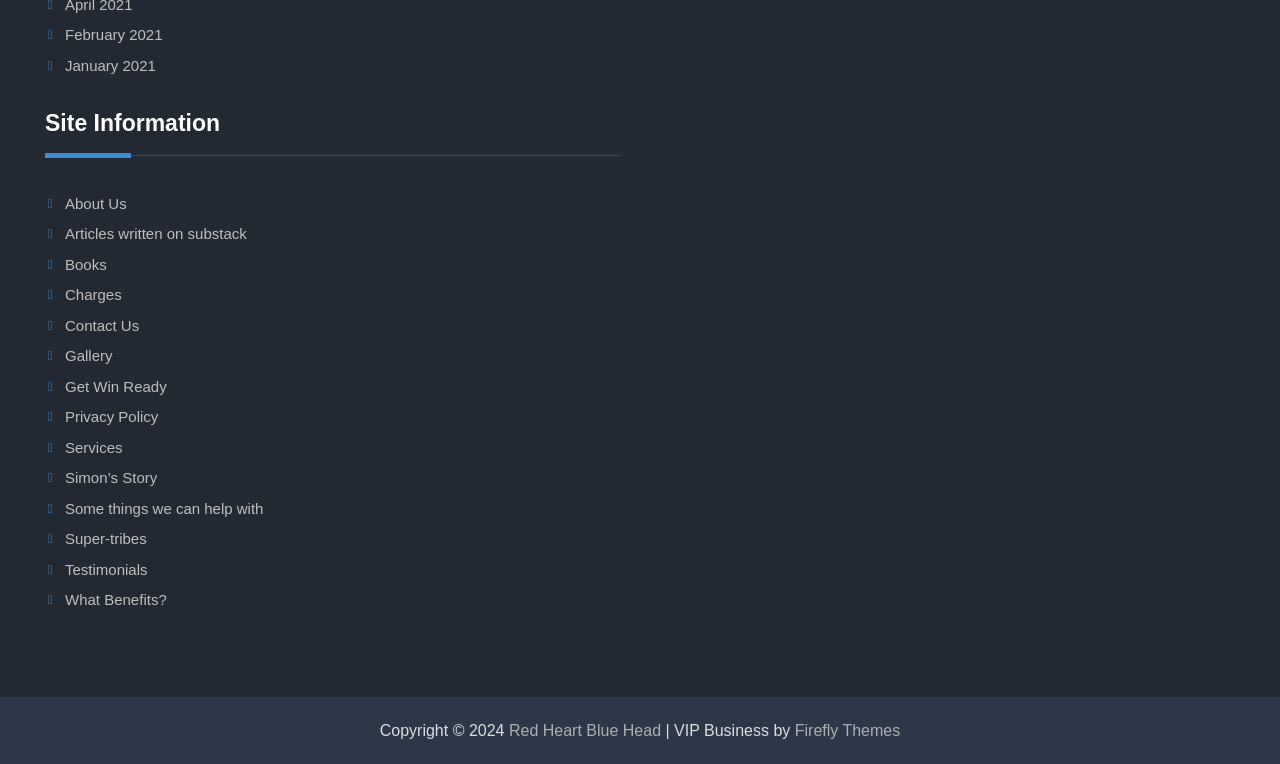What is the title of the heading element?
Using the visual information, answer the question in a single word or phrase.

Site Information